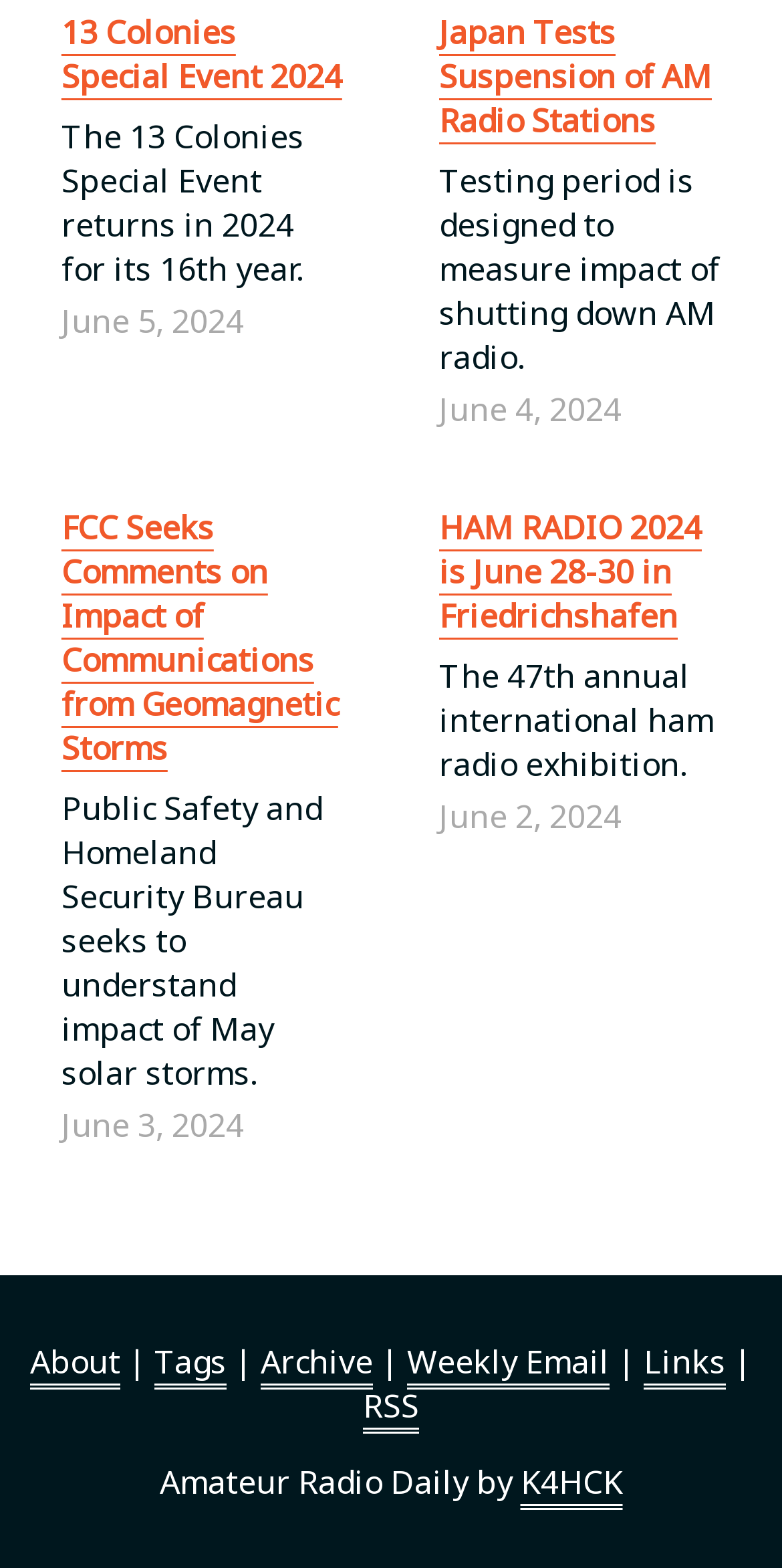What is the date of the 'HAM RADIO 2024' event? From the image, respond with a single word or brief phrase.

June 28-30